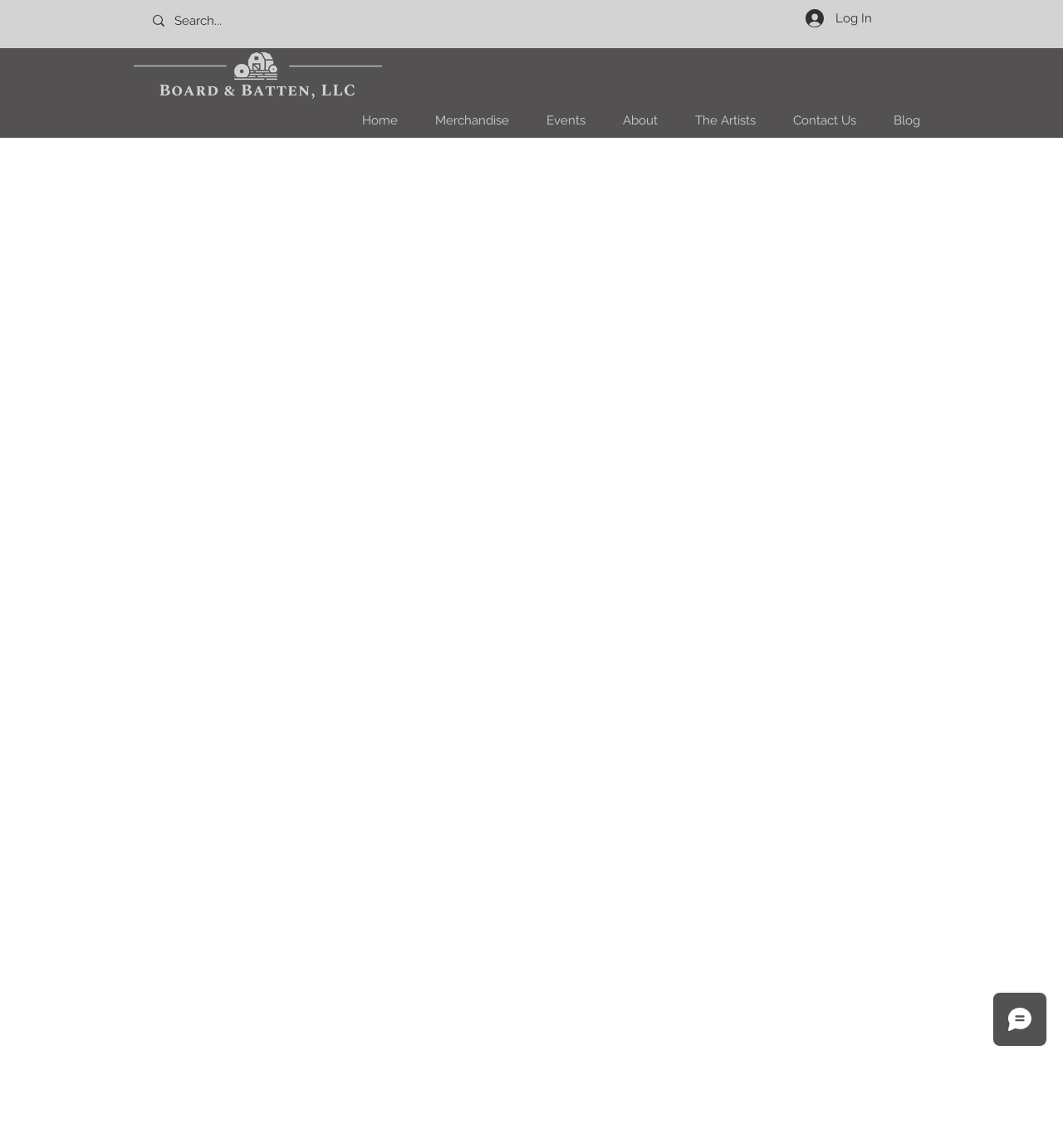Provide your answer in a single word or phrase: 
How many links are in the navigation menu?

7